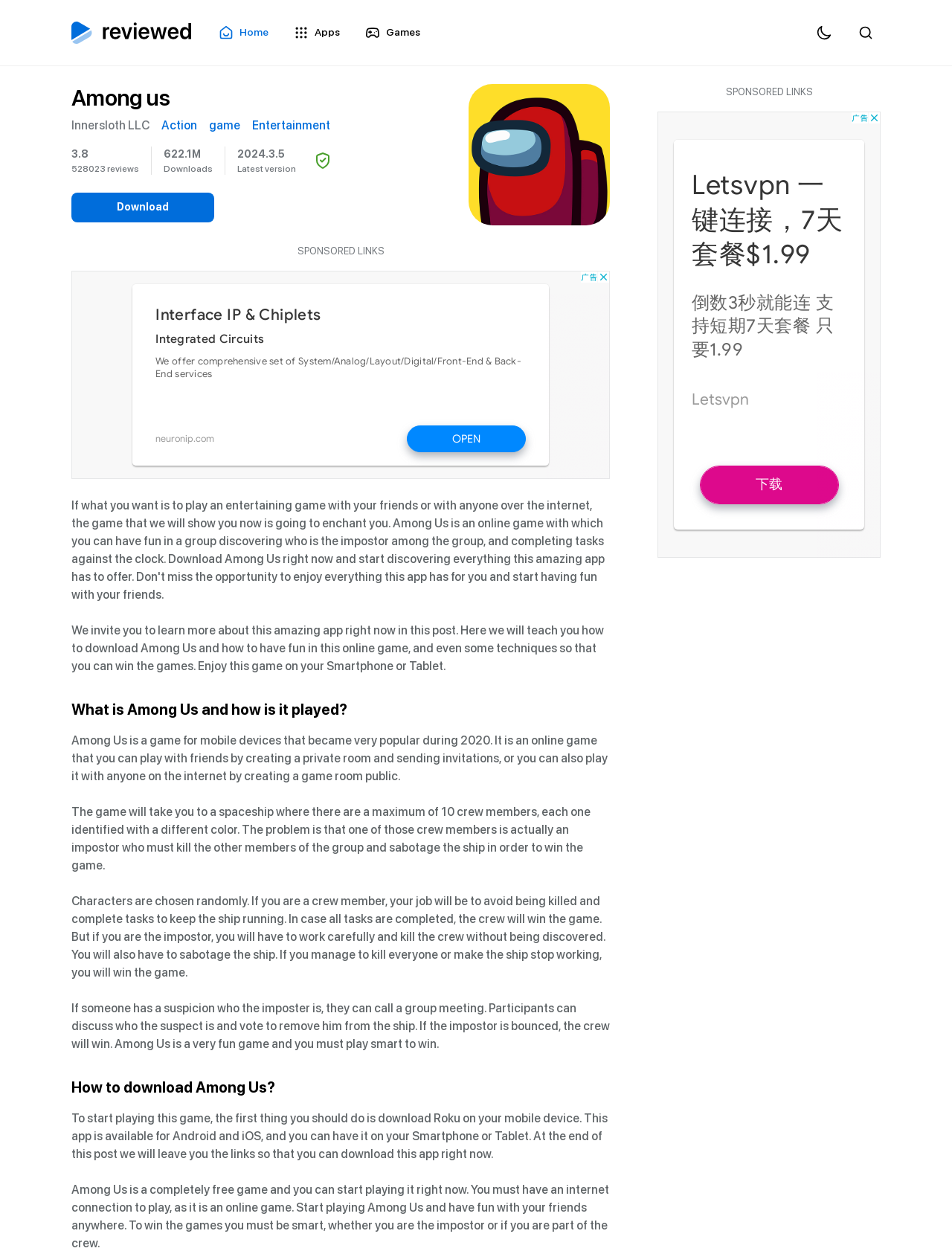Could you determine the bounding box coordinates of the clickable element to complete the instruction: "Click the 'Download' link"? Provide the coordinates as four float numbers between 0 and 1, i.e., [left, top, right, bottom].

[0.075, 0.154, 0.225, 0.177]